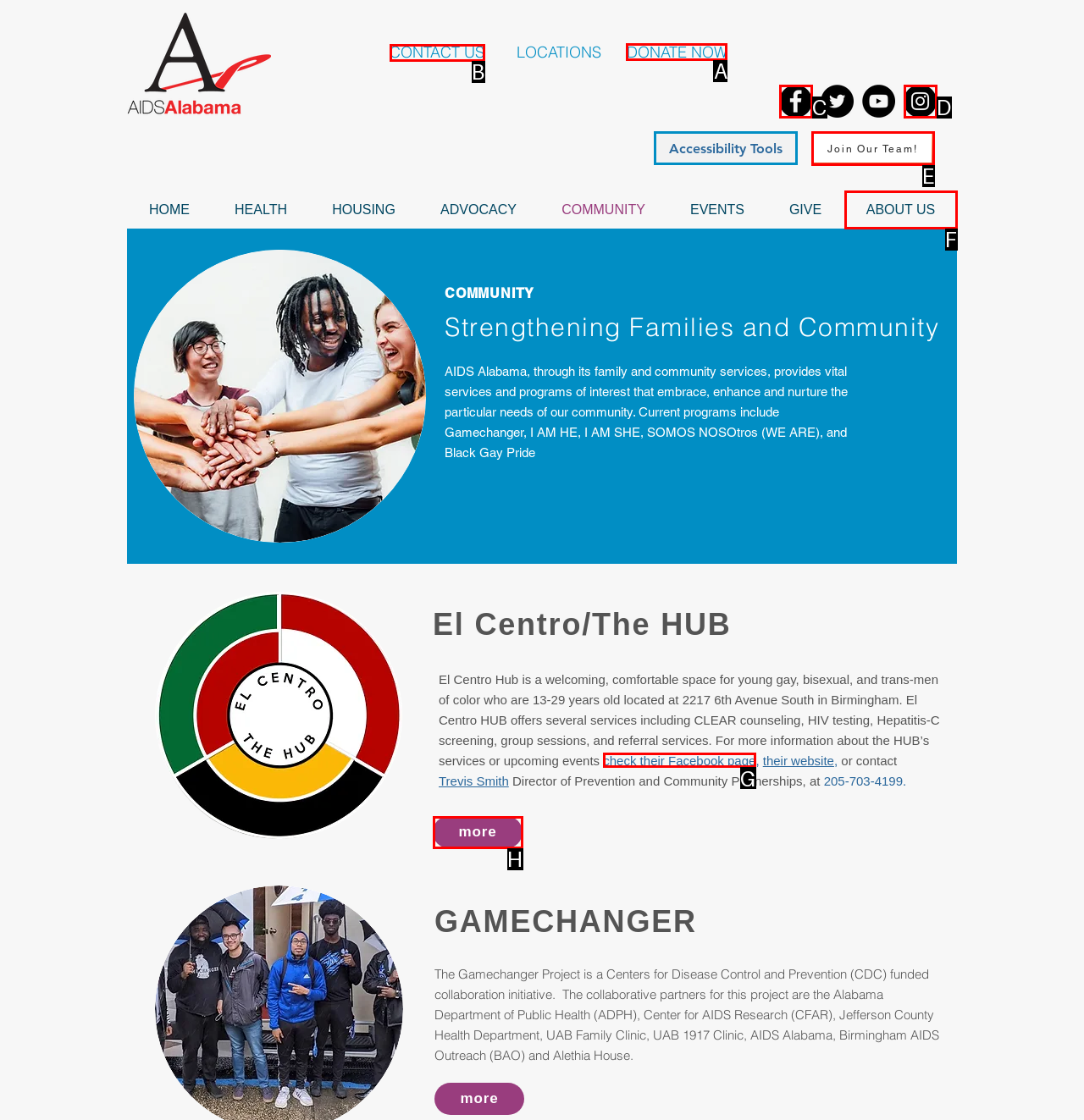Choose the UI element to click on to achieve this task: Click the 'DONATE NOW' link. Reply with the letter representing the selected element.

A